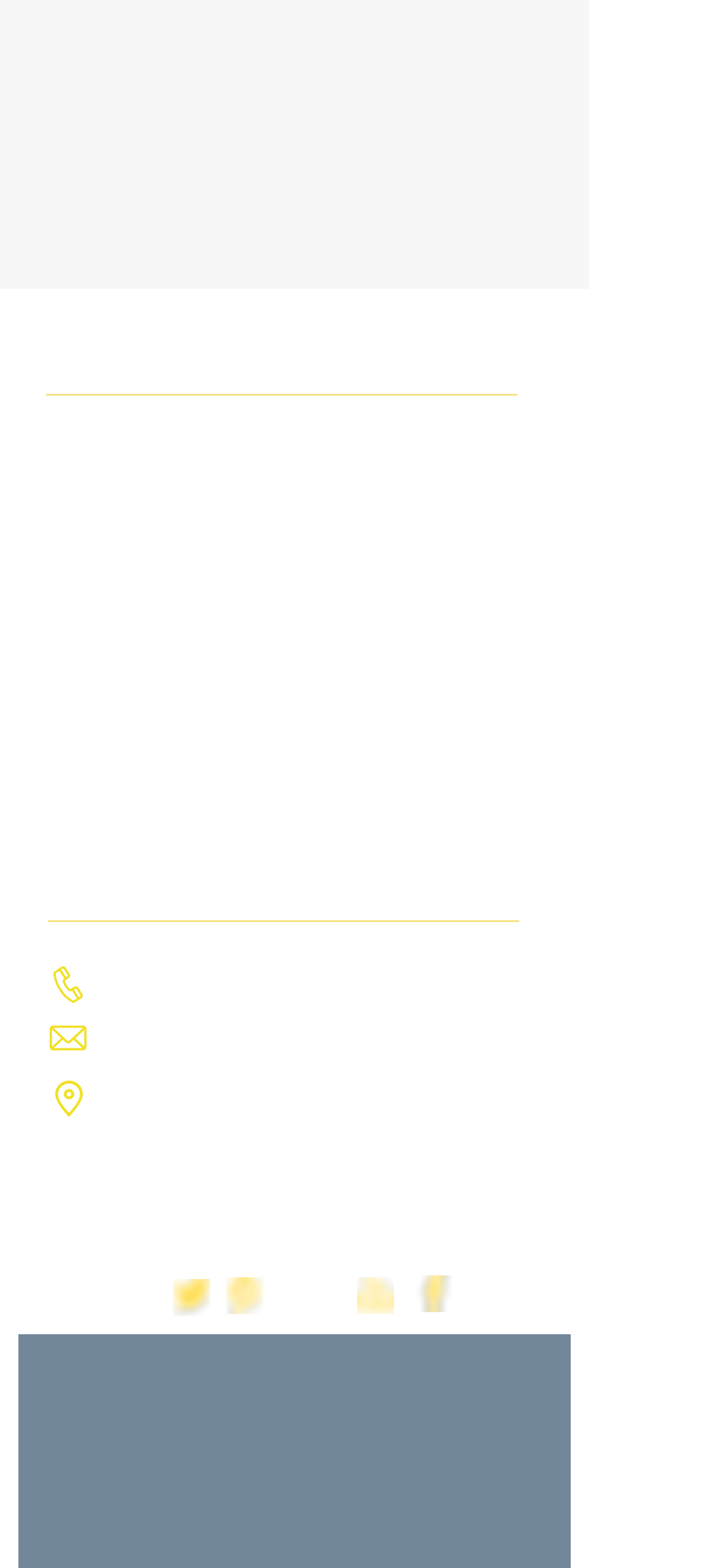Predict the bounding box of the UI element that fits this description: "value="Search"".

None